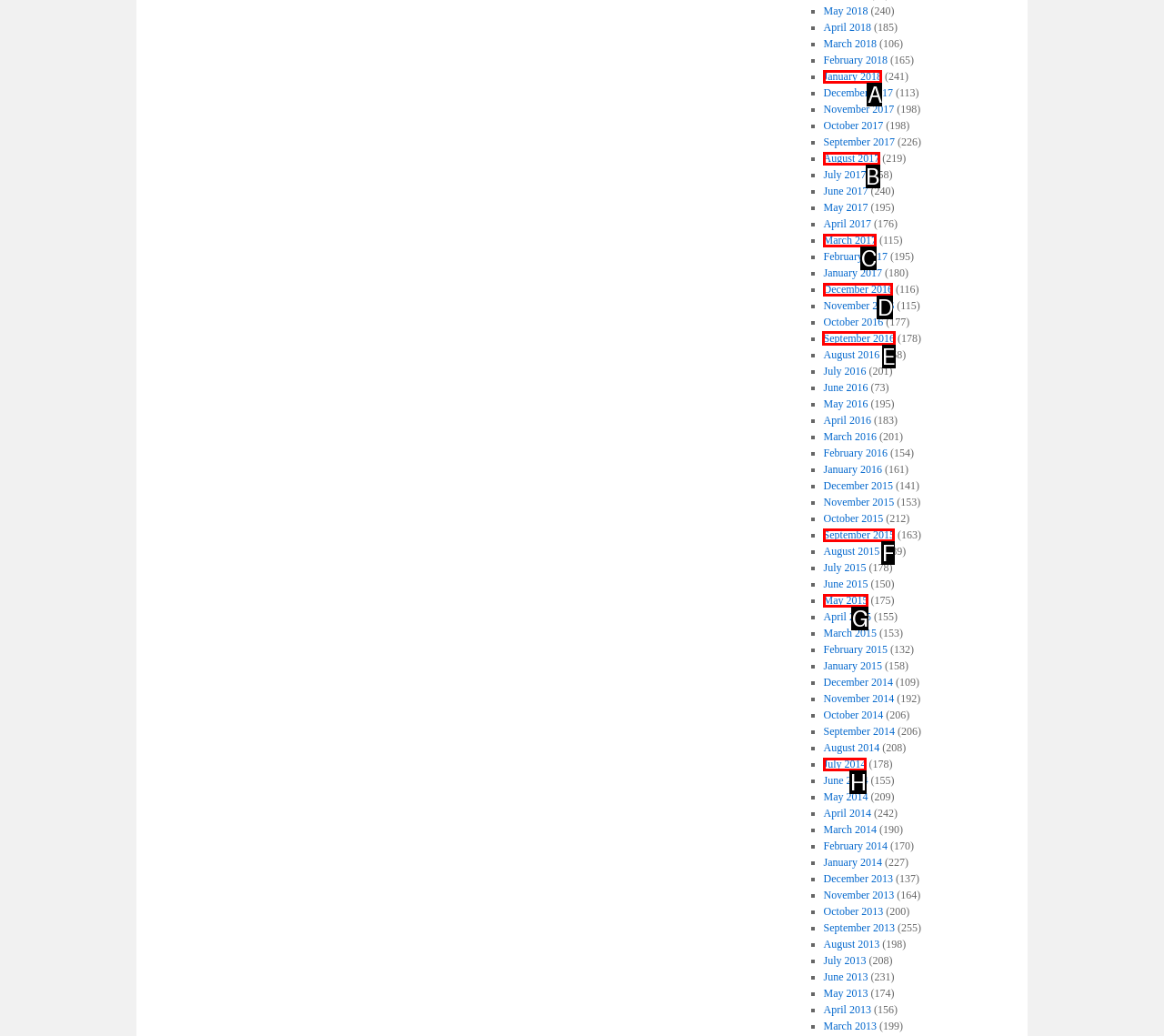Determine which option you need to click to execute the following task: Go to September 2016. Provide your answer as a single letter.

E